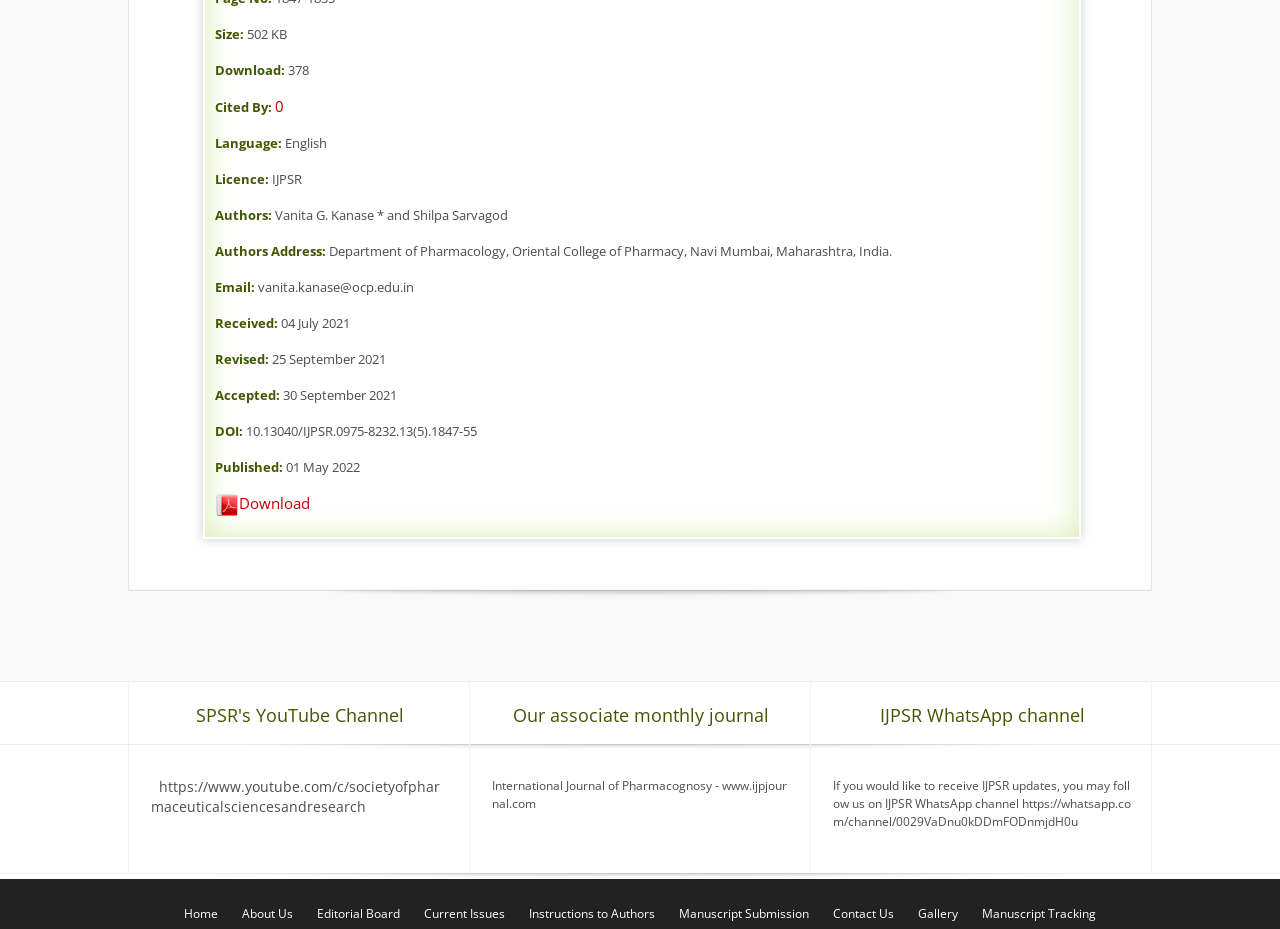Identify the bounding box of the UI element described as follows: "Contact Us". Provide the coordinates as four float numbers in the range of 0 to 1 [left, top, right, bottom].

[0.643, 0.975, 0.706, 0.993]